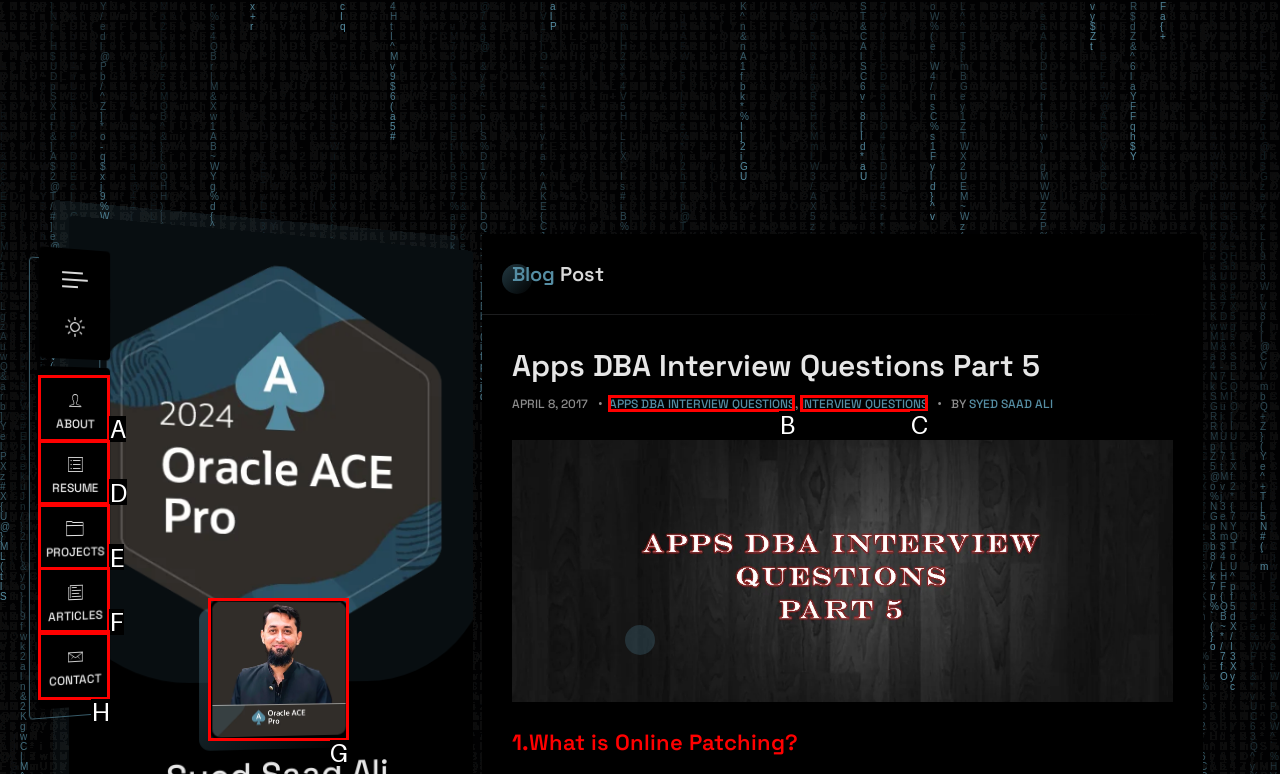Identify the UI element described as: Apps DBA Interview Questions
Answer with the option's letter directly.

B